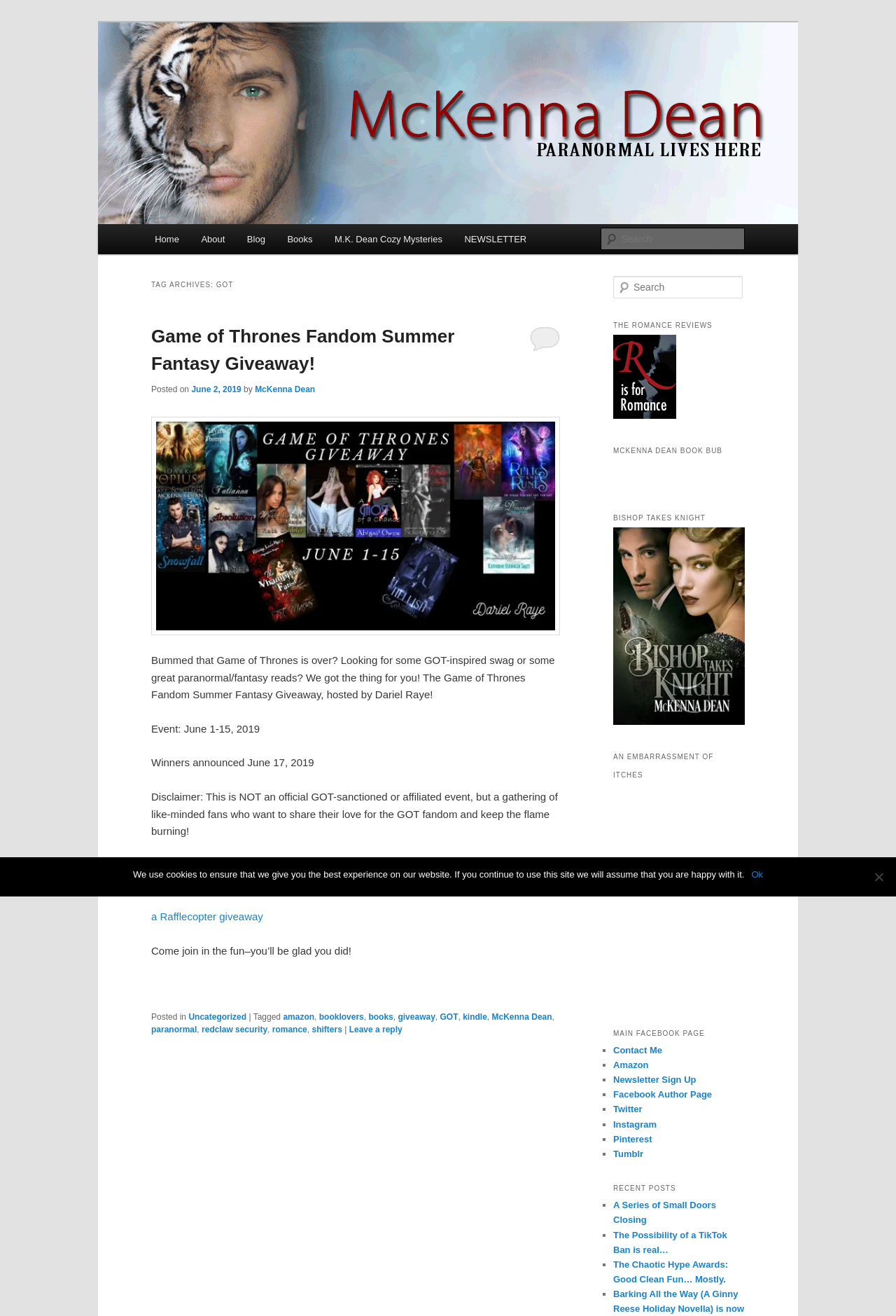Please determine the headline of the webpage and provide its content.

McKenna Dean Romance